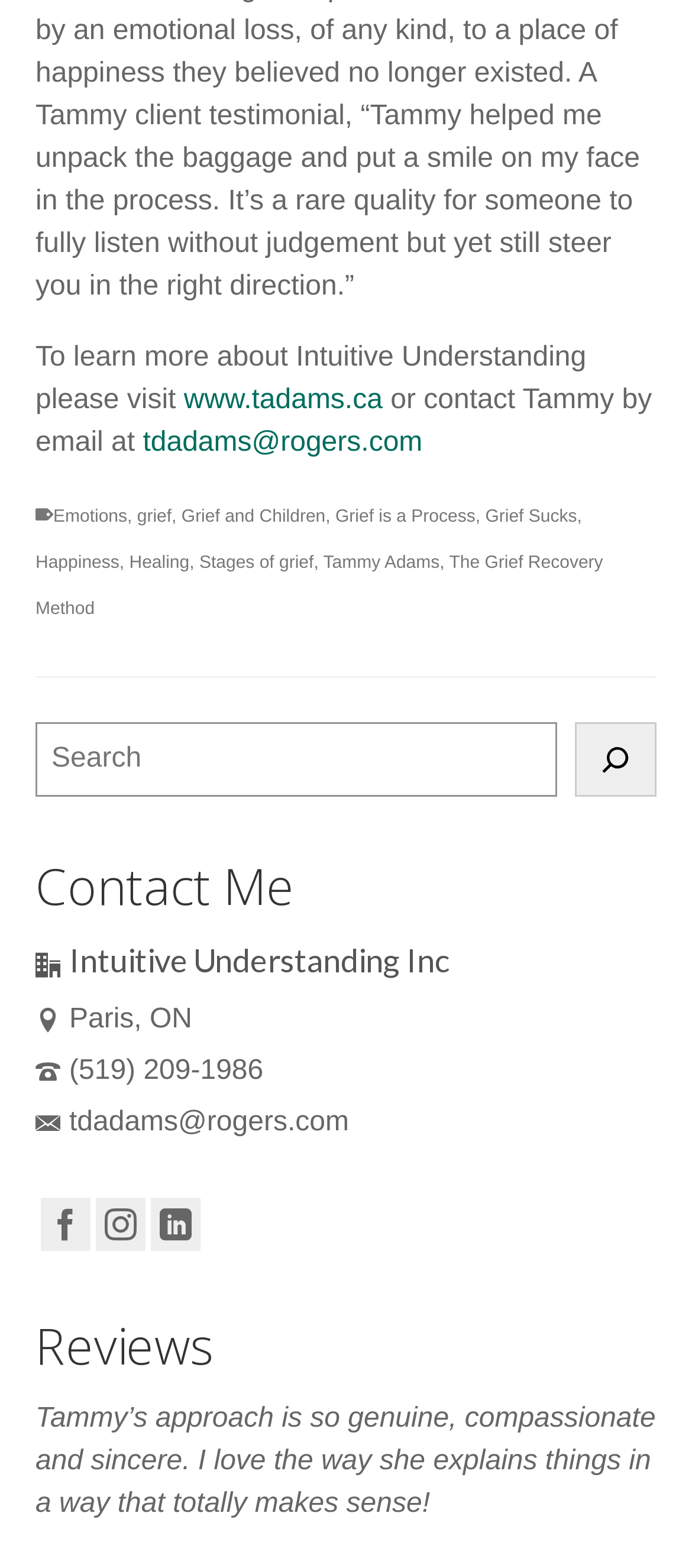Consider the image and give a detailed and elaborate answer to the question: 
What is the name of the company?

I found the company name by looking at the heading element that says 'Intuitive Understanding Inc' which is located at the top of the webpage.